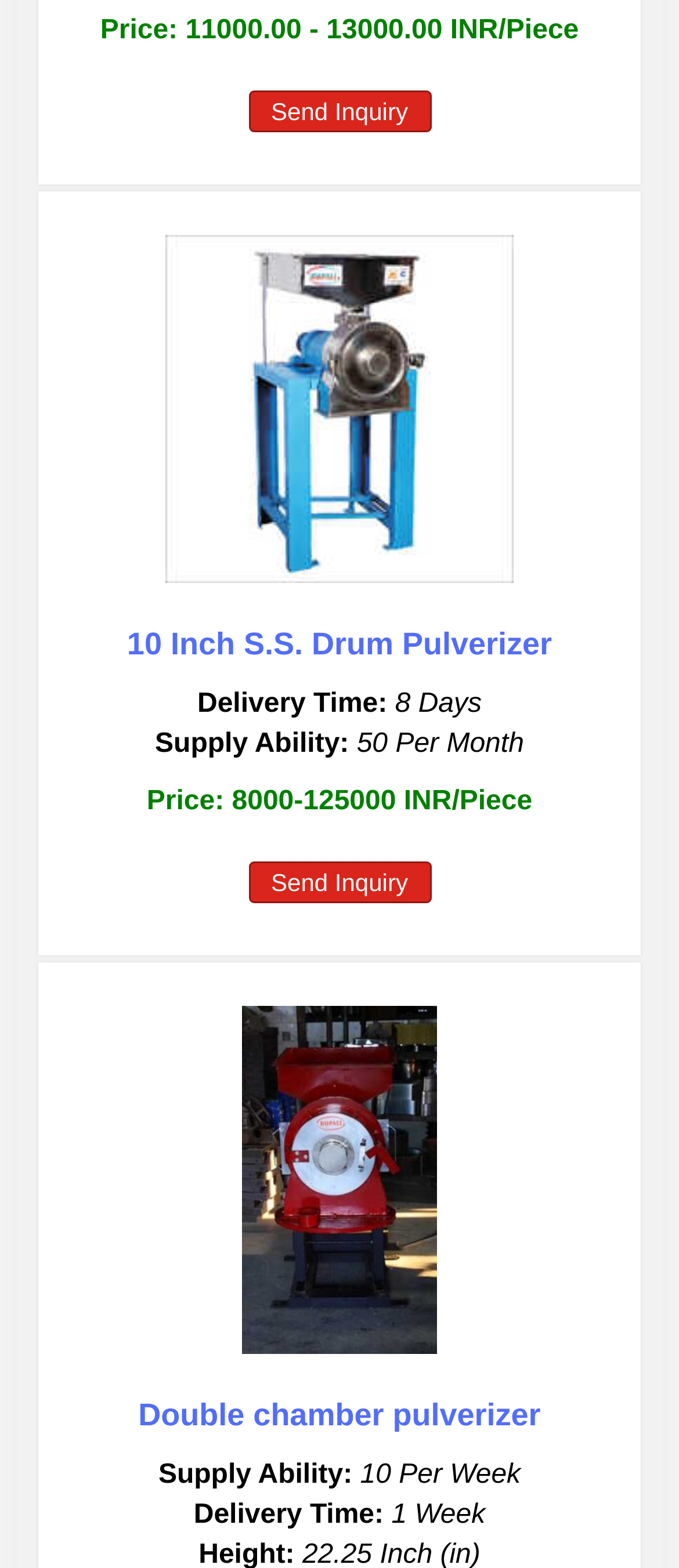Please determine the bounding box coordinates for the UI element described as: "10 Inch S.S. Drum Pulverizer".

[0.121, 0.4, 0.879, 0.423]